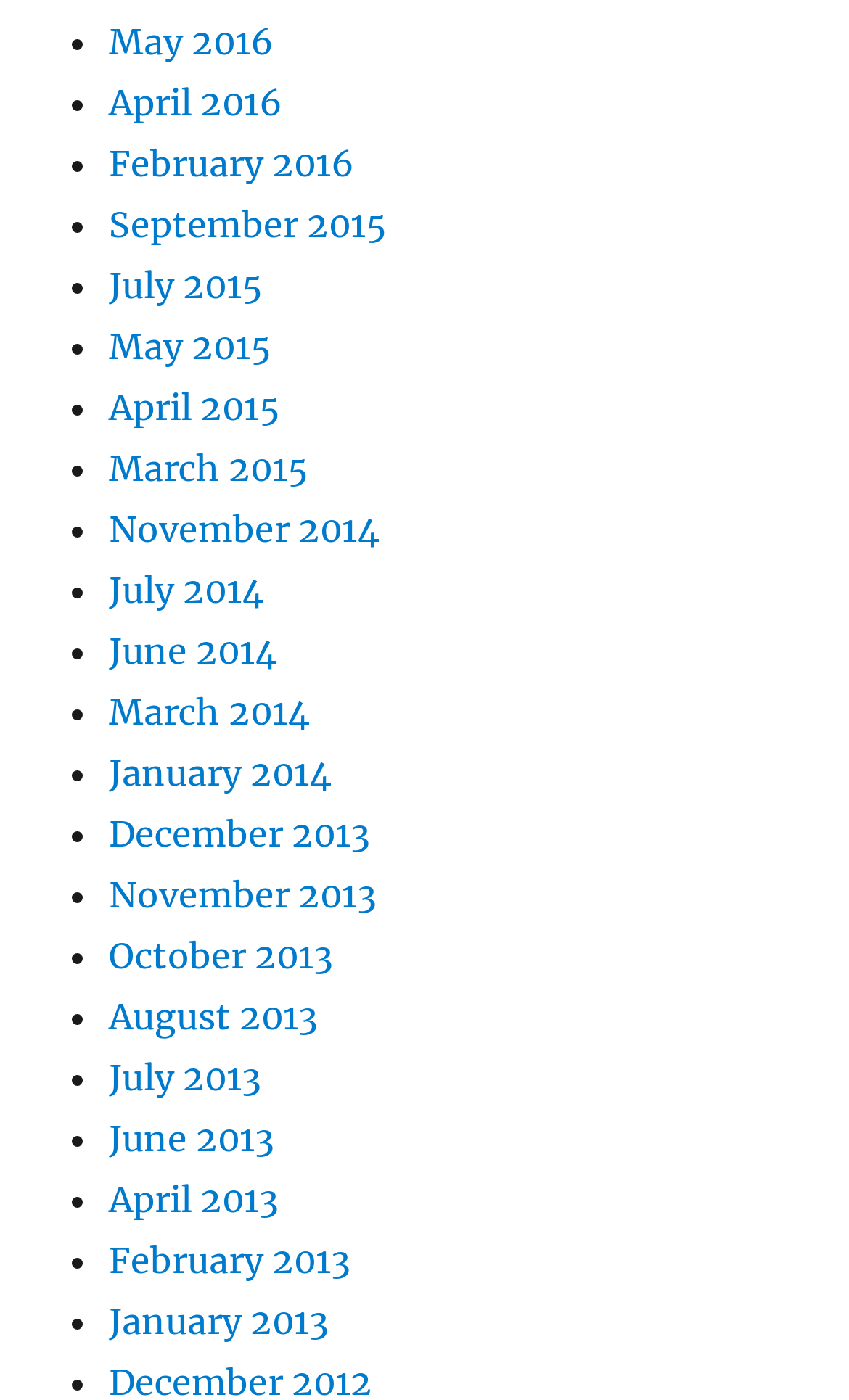Please determine the bounding box coordinates for the element that should be clicked to follow these instructions: "view April 2015".

[0.128, 0.275, 0.331, 0.306]